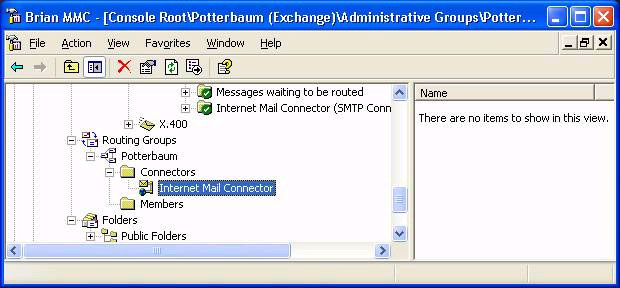Describe all the elements in the image with great detail.

The image depicts a Microsoft Management Console (MMC) interface for managing Microsoft Exchange settings. The window is titled "Brian MMC - [Console Root\Potterbaum (Exchange)\Administrative Groups\Potterbaum...]" and displays the organizational structure related to email routing and connectors. 

On the left side, the "Routing Groups" section has an expanded view, showing "Potterbaum" with subcategories for "Connectors" and "Members." The "Internet Mail Connector" is highlighted, indicating that it is currently selected, and is described as an SMTP Connector. The right pane conveys a message stating, "There are no items to show in this view," suggesting that there are no further details or items listed for the selected connector. The interface is framed in a classic Windows aesthetic, complete with menu options for actions like File, View, Favorites, and Window, emphasizing a functional layout for system administration tasks.